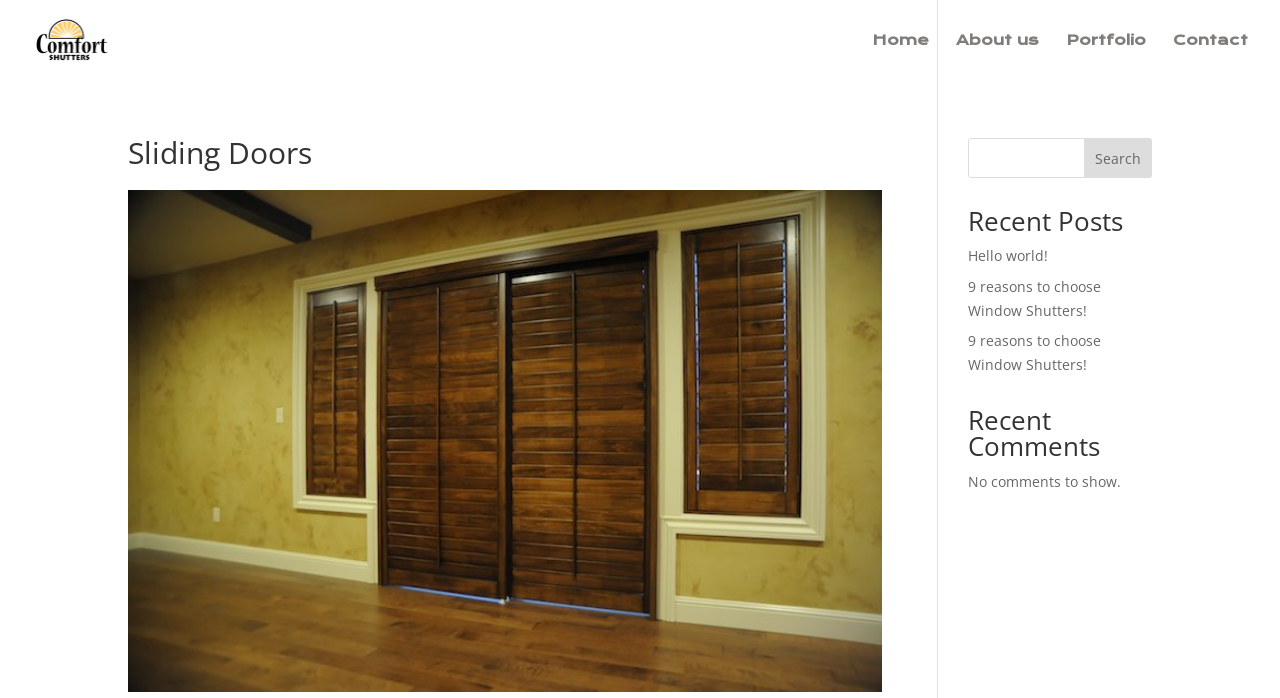What is the name of the company?
Give a one-word or short phrase answer based on the image.

OregonShutters